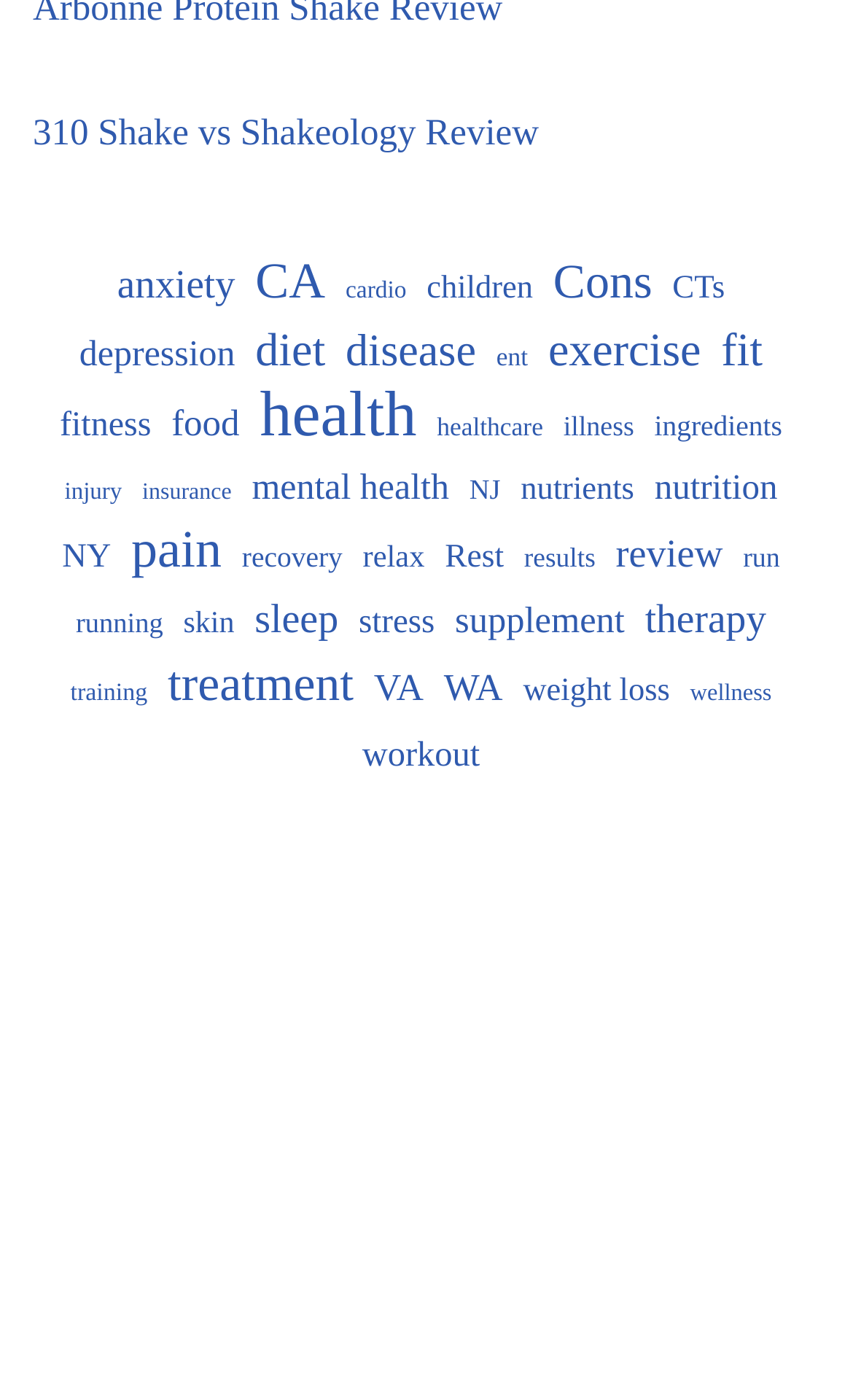Determine the bounding box of the UI element mentioned here: "310 Shake vs Shakeology Review". The coordinates must be in the format [left, top, right, bottom] with values ranging from 0 to 1.

[0.038, 0.08, 0.632, 0.11]